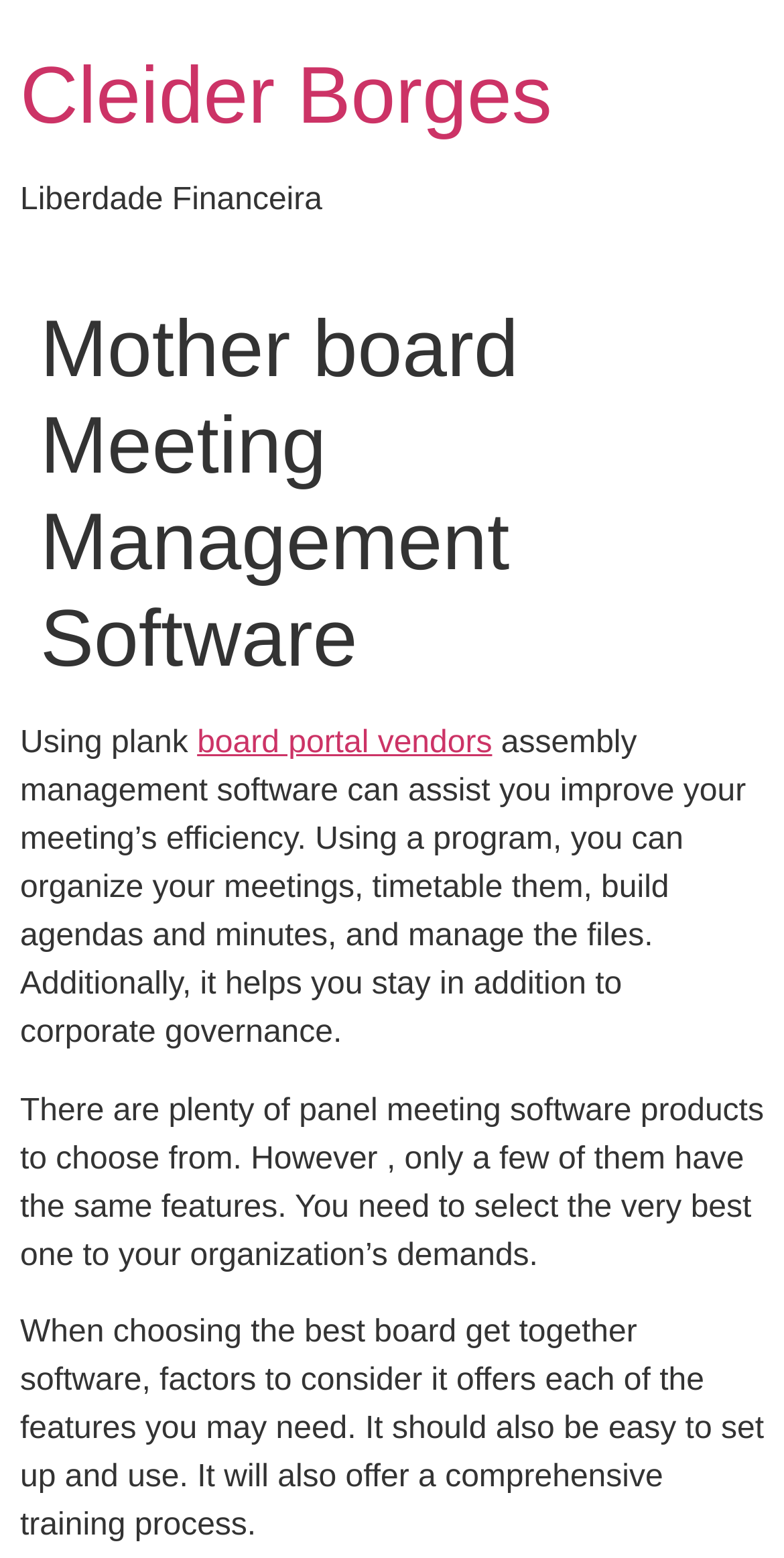What is the purpose of assembly management software?
Please respond to the question with a detailed and well-explained answer.

According to the webpage, assembly management software can assist in improving meeting efficiency by organizing meetings, scheduling them, building agendas and minutes, and managing files, which helps in staying on top of corporate governance.